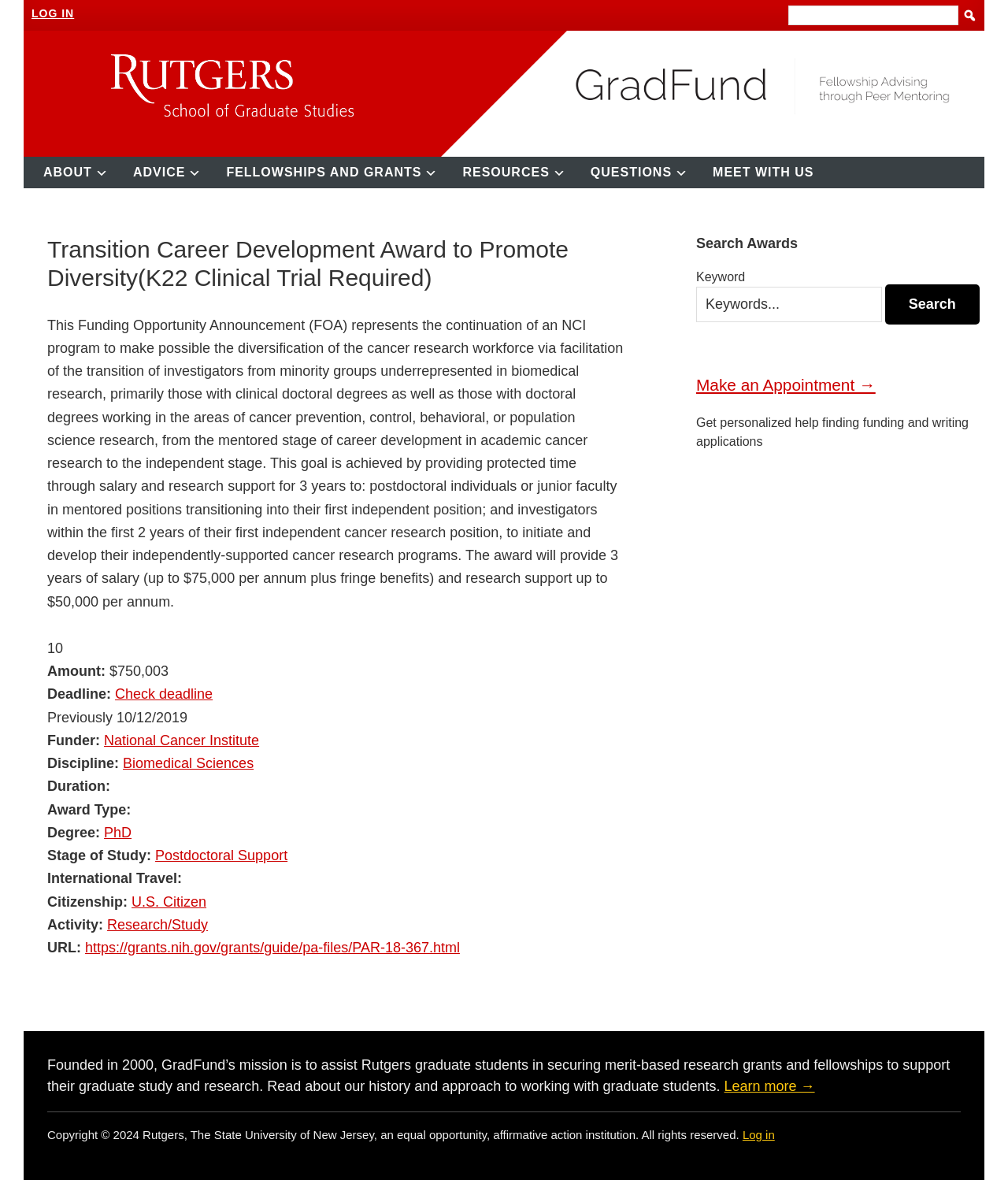How much salary support does the award provide per annum?
Provide a detailed answer to the question using information from the image.

According to the article, the award provides 3 years of salary support up to $75,000 per annum plus fringe benefits.